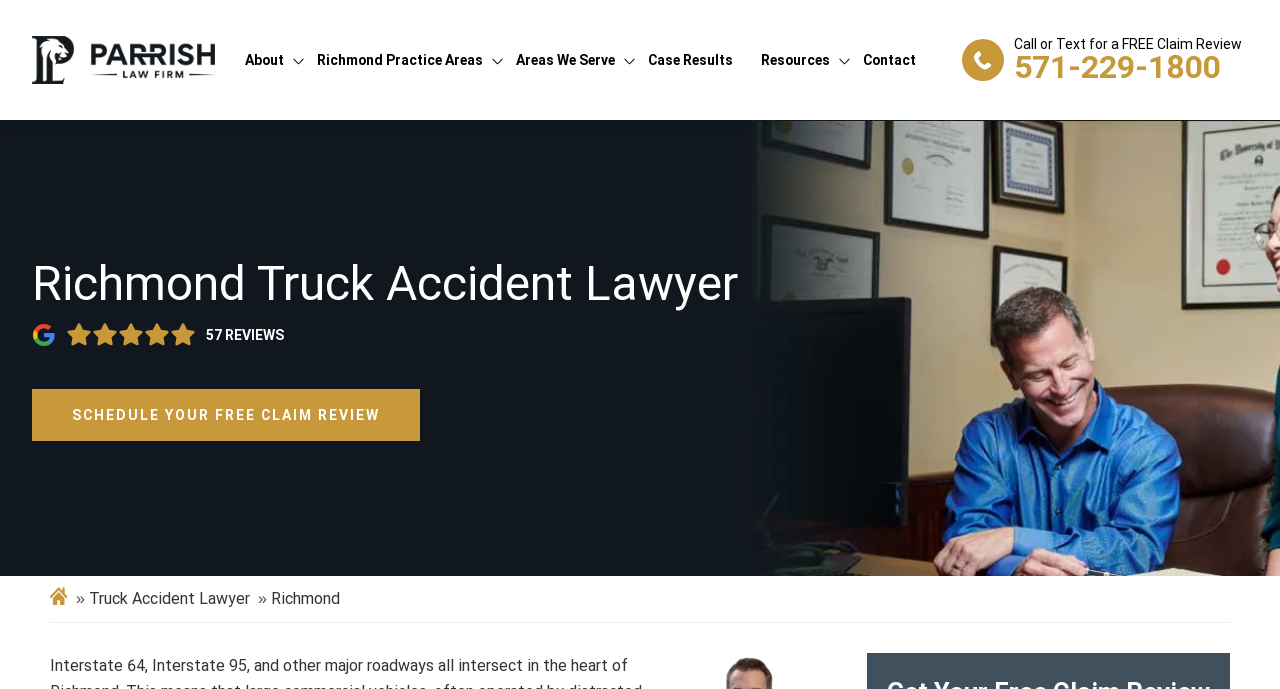Determine the webpage's heading and output its text content.

Richmond Truck Accident Lawyer